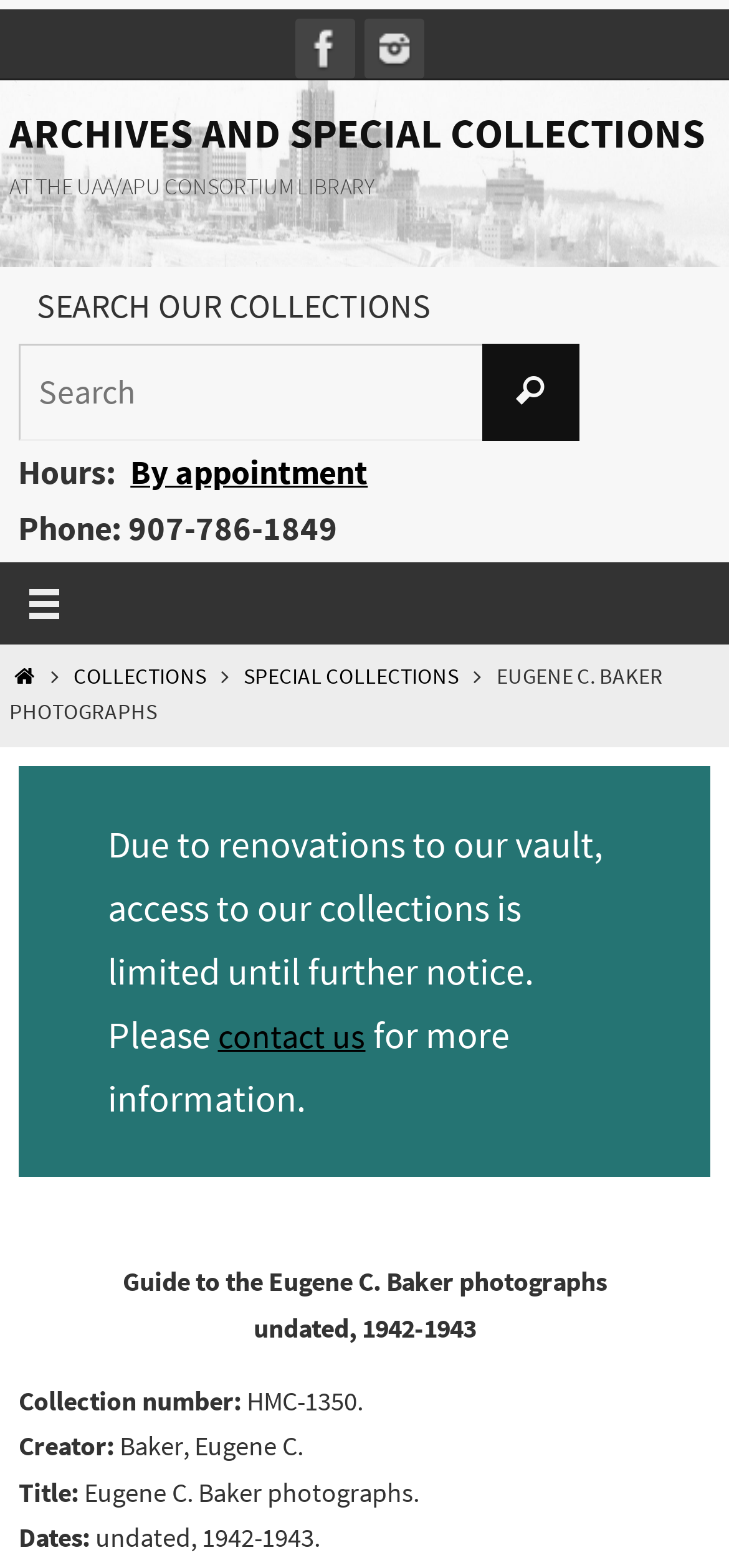From the image, can you give a detailed response to the question below:
What is the creator of the Eugene C. Baker photographs?

I found the answer by looking at the 'Creator:' section on the webpage, which displays the creator's name as 'Baker, Eugene C.'.